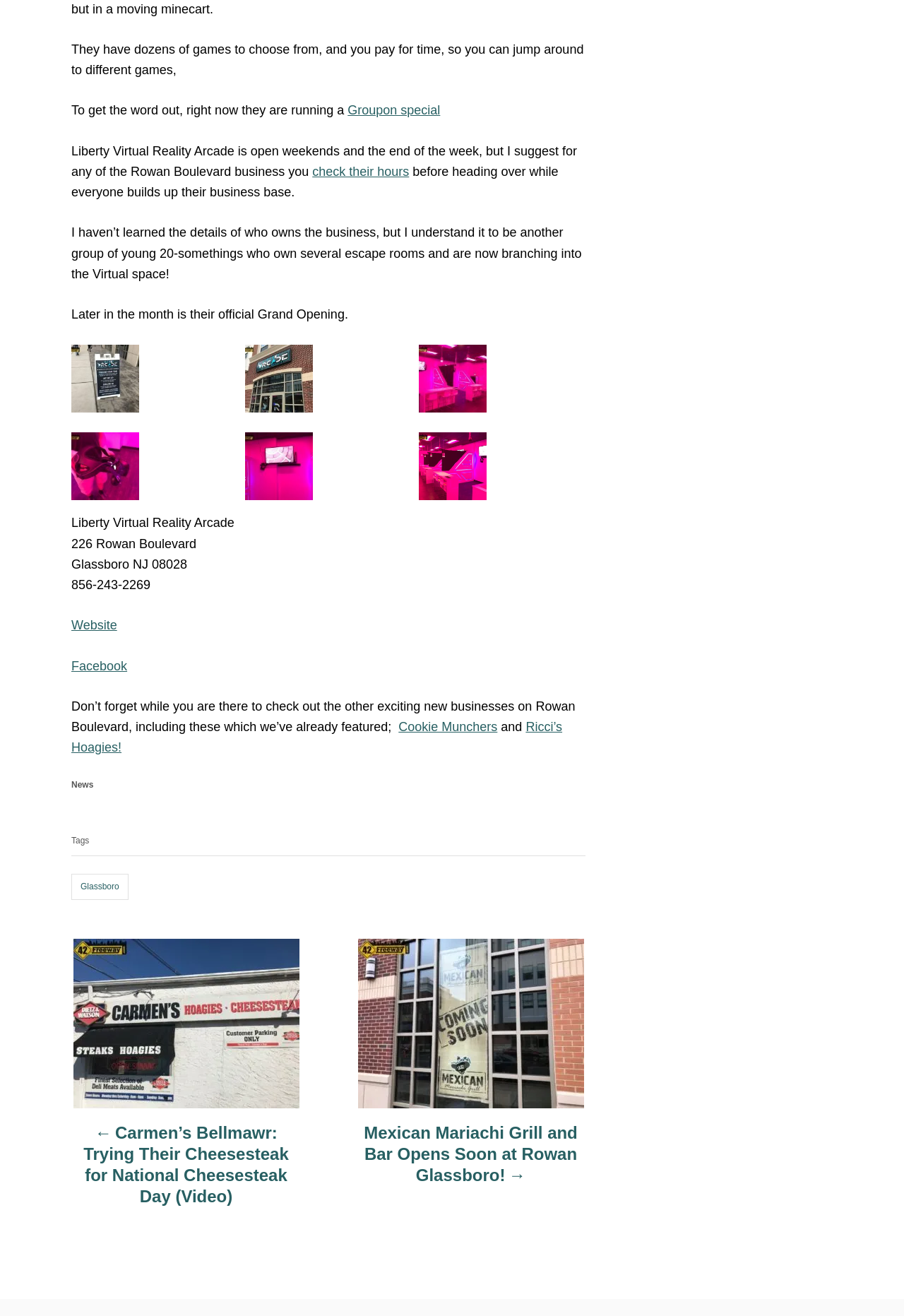Given the description: "check their hours", determine the bounding box coordinates of the UI element. The coordinates should be formatted as four float numbers between 0 and 1, [left, top, right, bottom].

[0.345, 0.125, 0.453, 0.136]